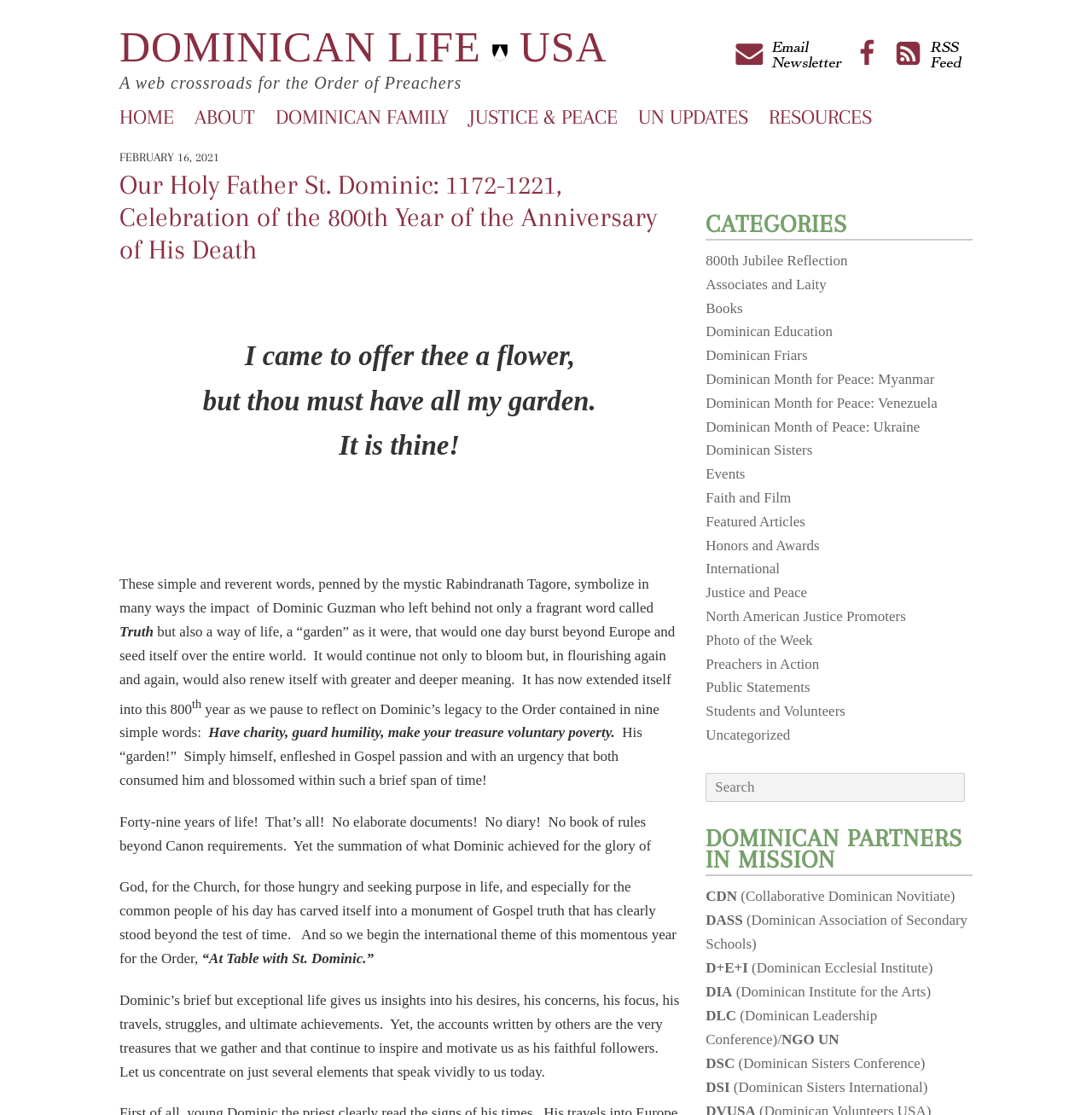Locate the bounding box coordinates of the area to click to fulfill this instruction: "Read about 800th Jubilee Reflection". The bounding box should be presented as four float numbers between 0 and 1, in the order [left, top, right, bottom].

[0.646, 0.226, 0.776, 0.241]